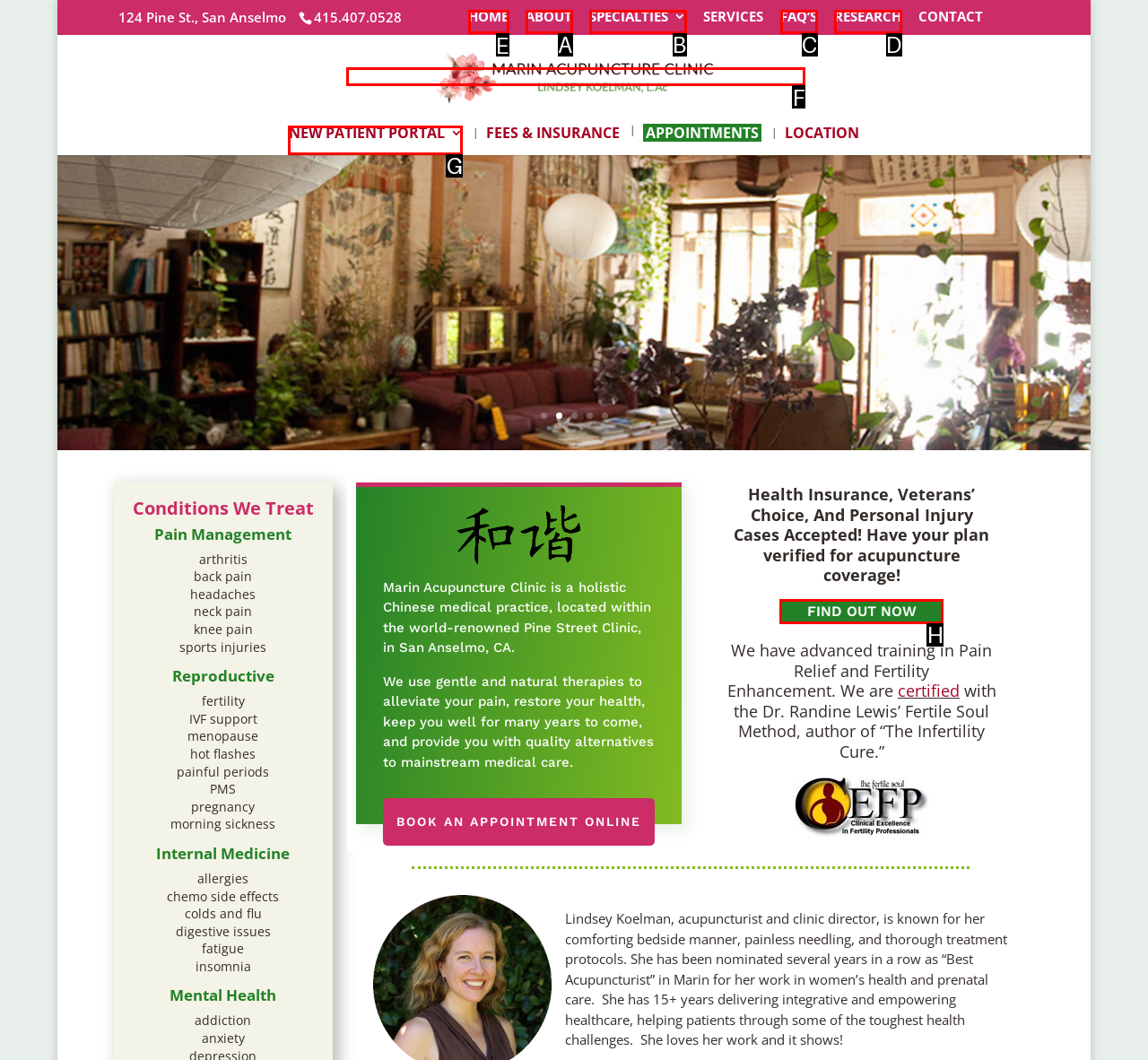Identify the appropriate choice to fulfill this task: Click the HOME link
Respond with the letter corresponding to the correct option.

E